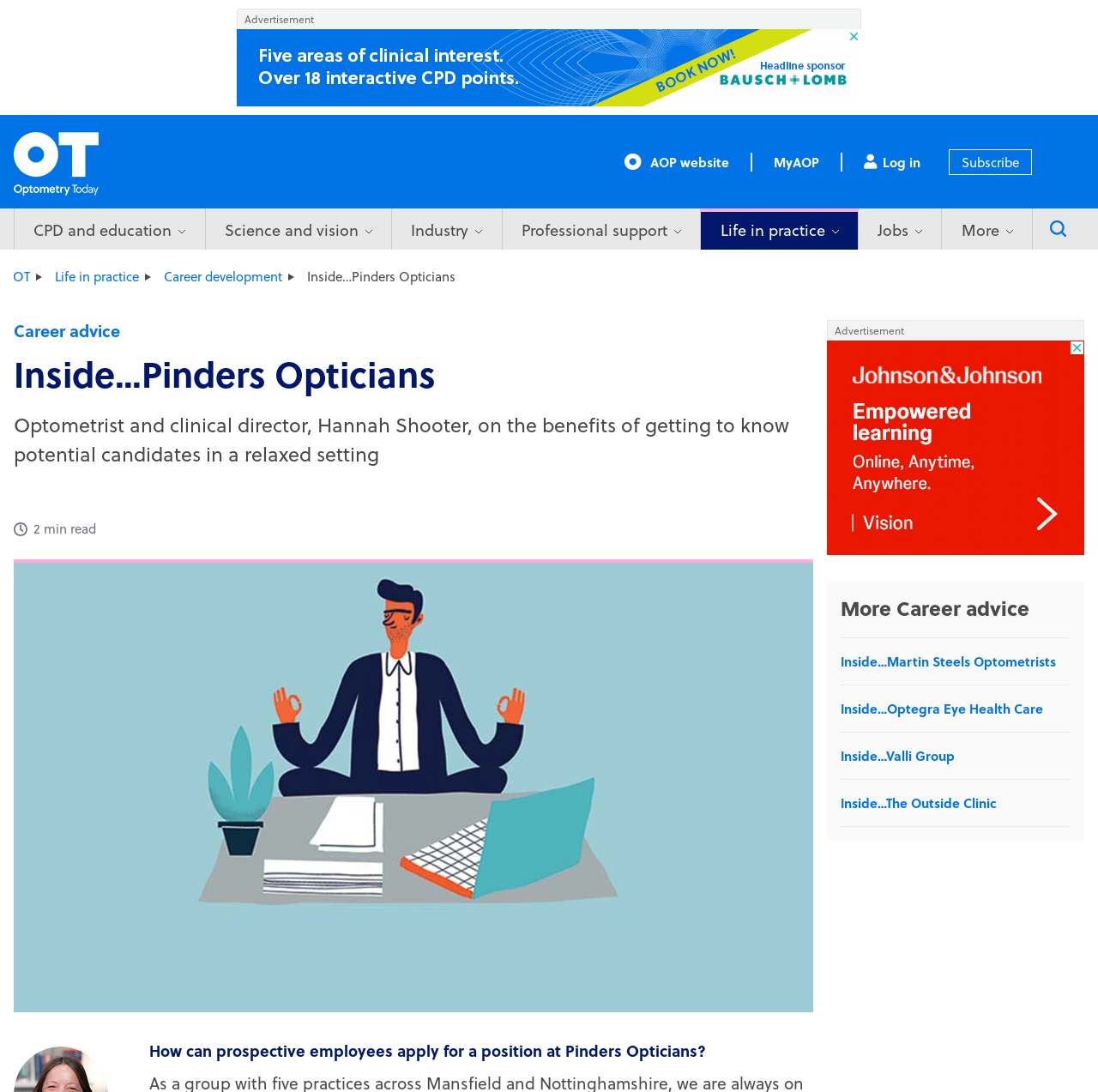Please identify the bounding box coordinates of the element on the webpage that should be clicked to follow this instruction: "Log in to the website". The bounding box coordinates should be given as four float numbers between 0 and 1, formatted as [left, top, right, bottom].

[0.787, 0.14, 0.858, 0.157]